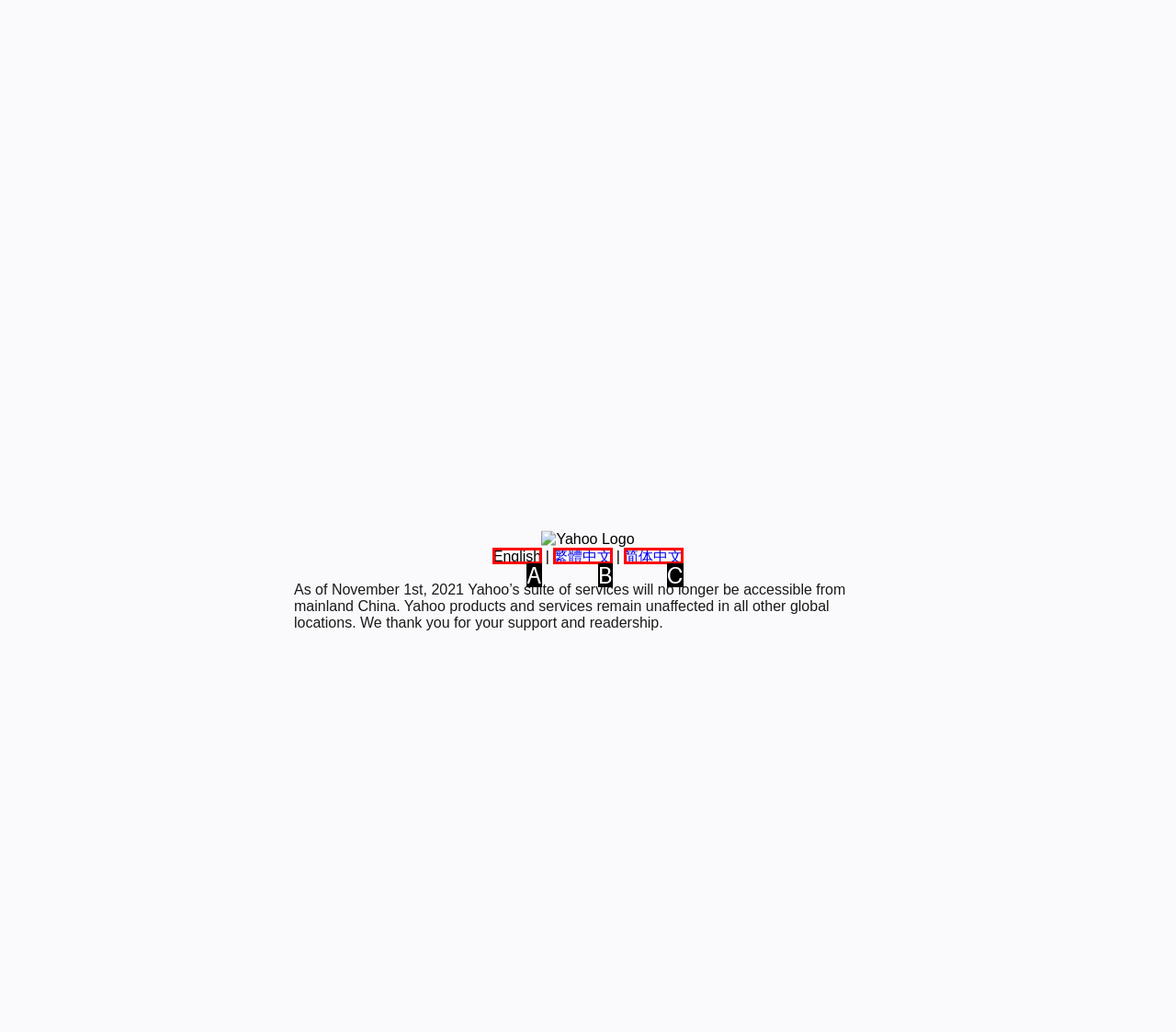Find the option that best fits the description: 繁體中文. Answer with the letter of the option.

B